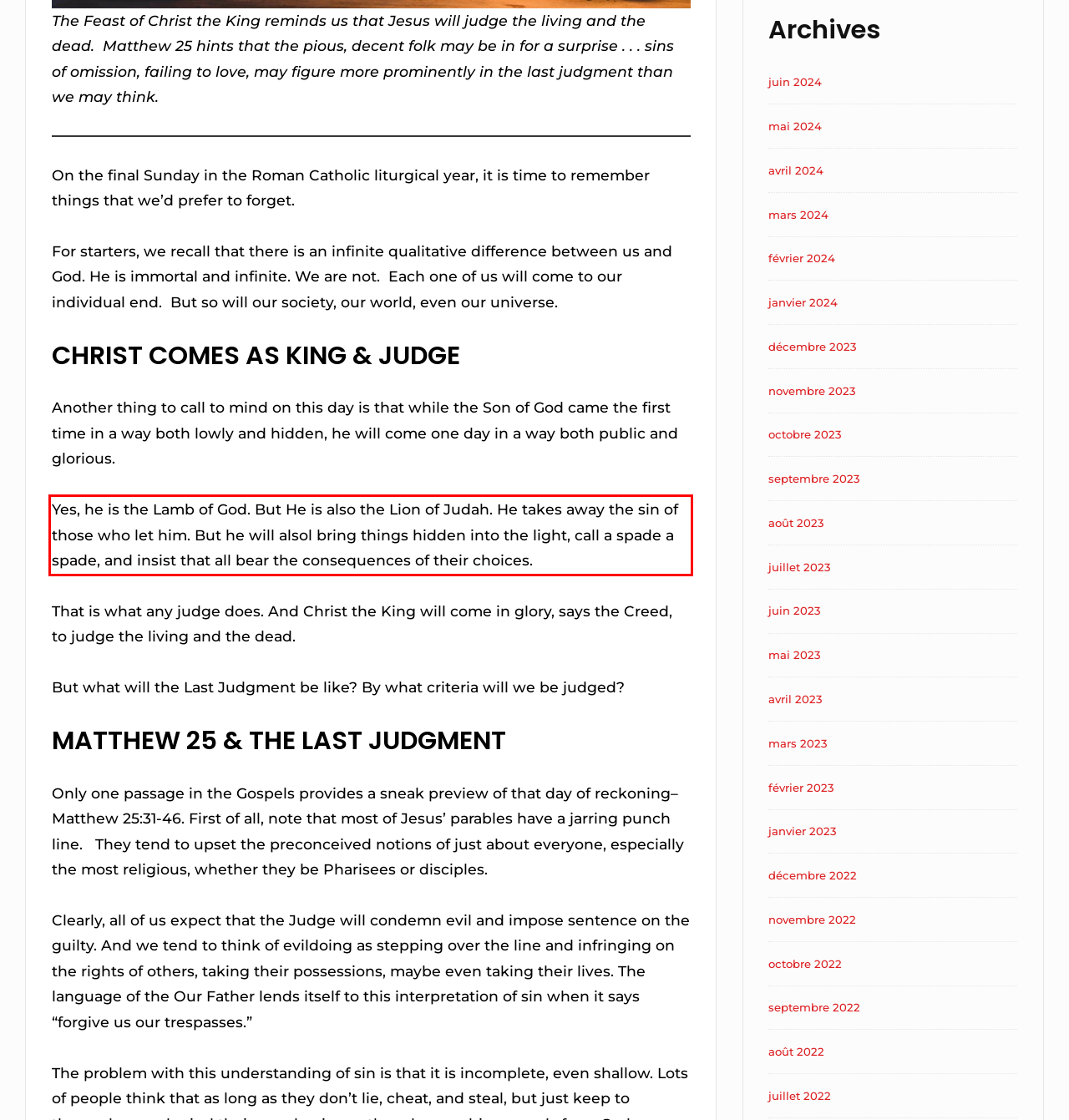Analyze the red bounding box in the provided webpage screenshot and generate the text content contained within.

Yes, he is the Lamb of God. But He is also the Lion of Judah. He takes away the sin of those who let him. But he will alsol bring things hidden into the light, call a spade a spade, and insist that all bear the consequences of their choices.